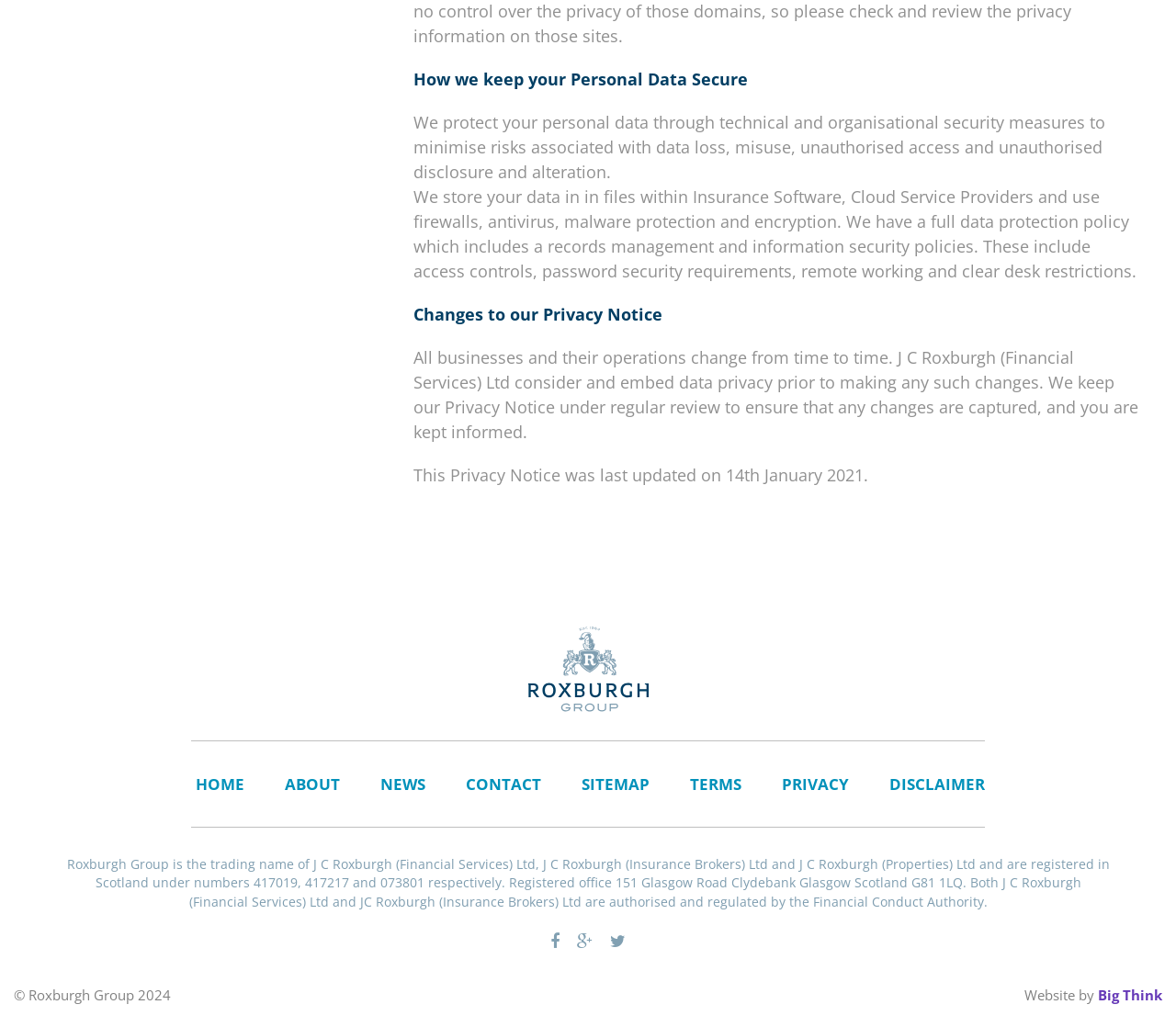When was the Privacy Notice last updated?
Based on the visual details in the image, please answer the question thoroughly.

The webpage explicitly states that the Privacy Notice was last updated on 14th January 2021, indicating that the company regularly reviews and updates its privacy policies.